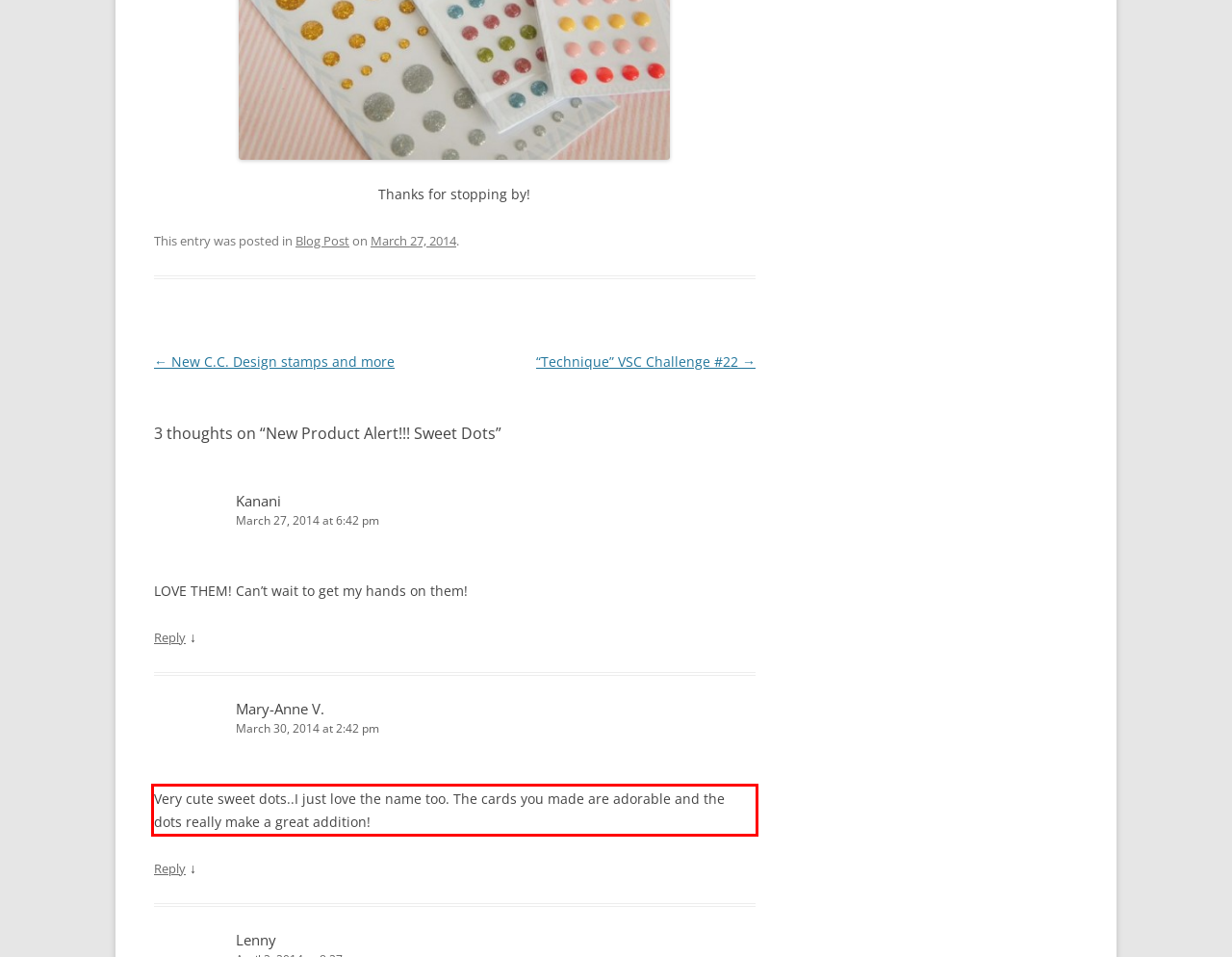Inspect the webpage screenshot that has a red bounding box and use OCR technology to read and display the text inside the red bounding box.

Very cute sweet dots..I just love the name too. The cards you made are adorable and the dots really make a great addition!